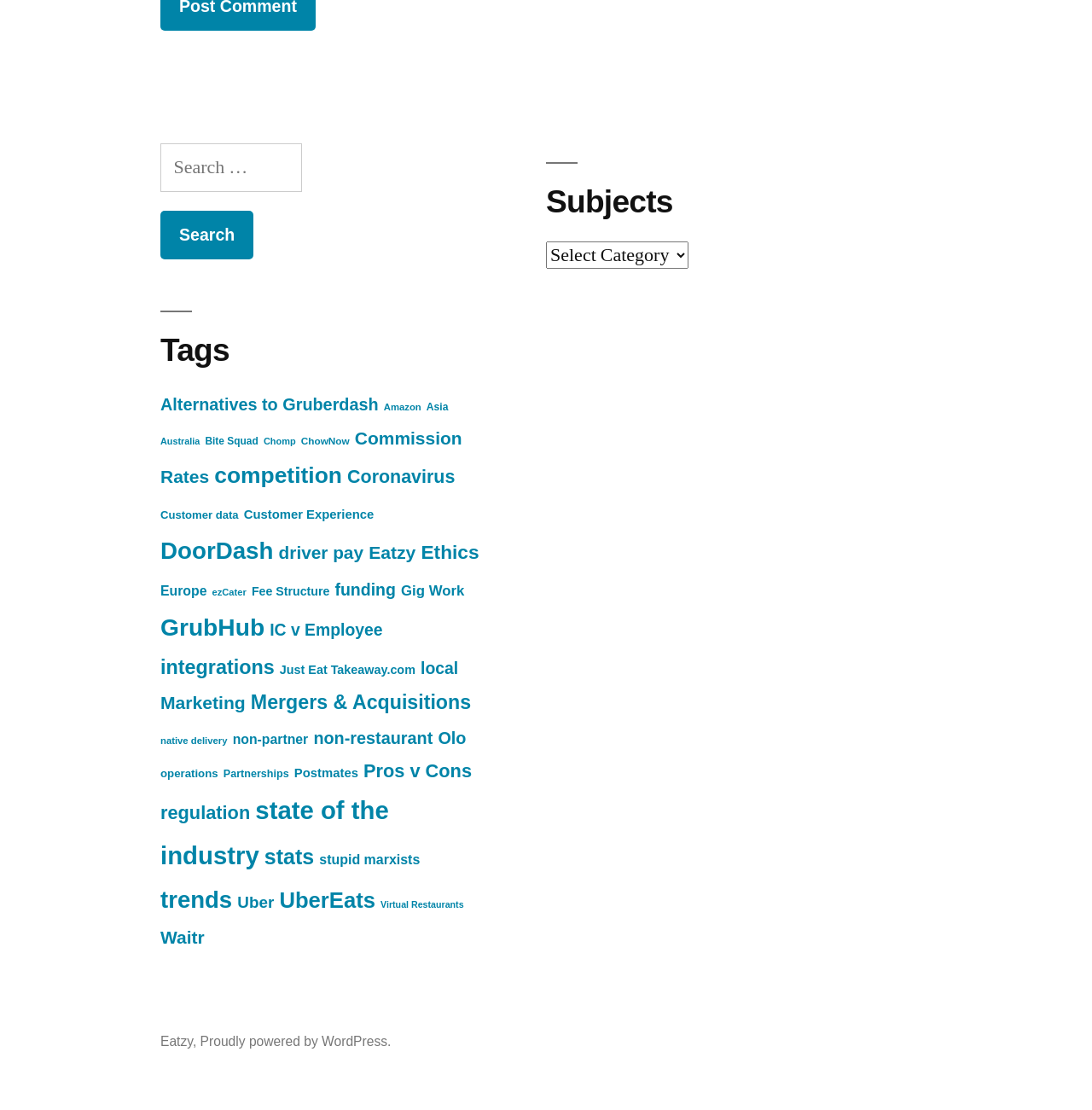Please identify the bounding box coordinates of the element on the webpage that should be clicked to follow this instruction: "View Alternatives to Gruberdash". The bounding box coordinates should be given as four float numbers between 0 and 1, formatted as [left, top, right, bottom].

[0.147, 0.356, 0.347, 0.373]